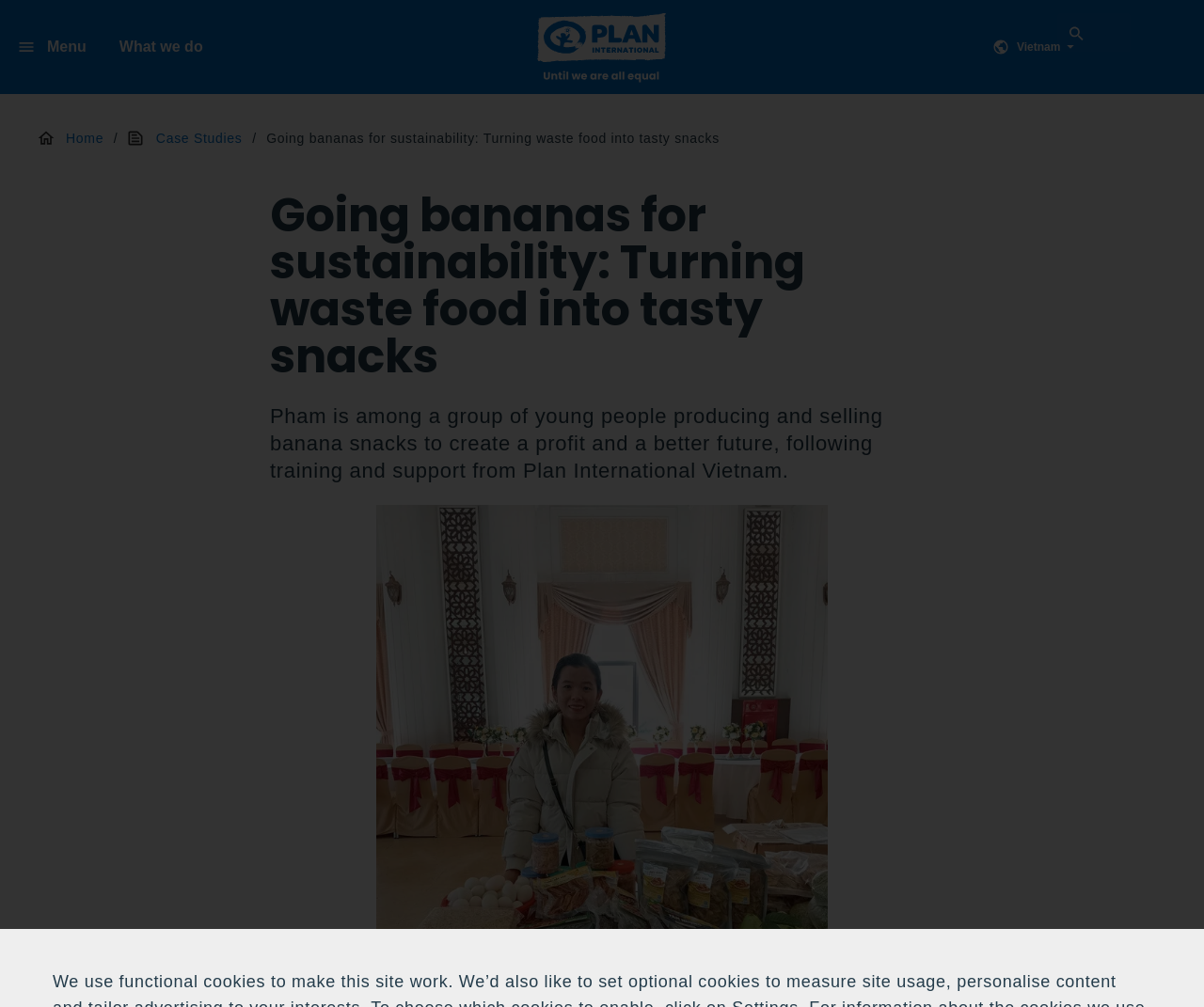Point out the bounding box coordinates of the section to click in order to follow this instruction: "Visit 'Home' page".

[0.055, 0.13, 0.086, 0.145]